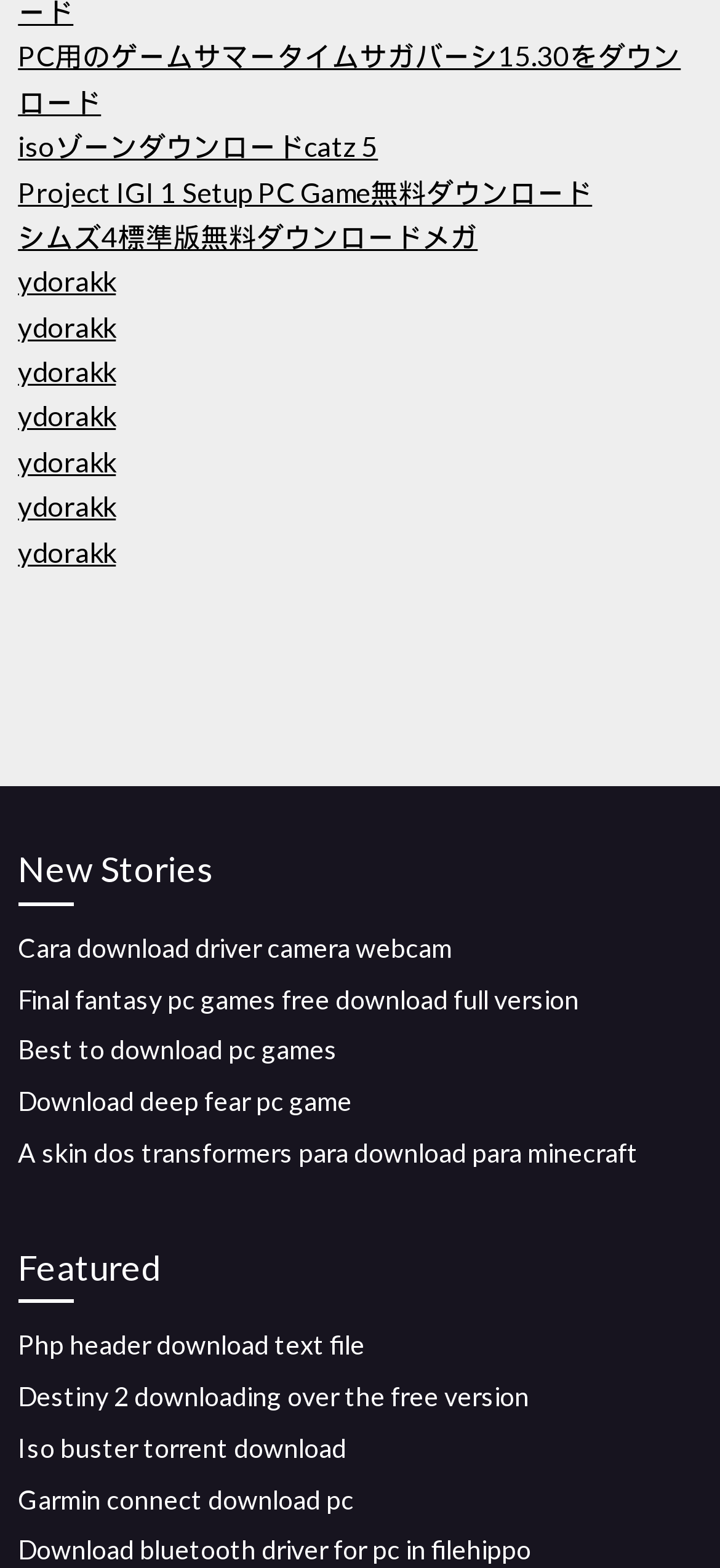Find the bounding box coordinates for the area that must be clicked to perform this action: "Download PC game Summer Time Saga".

[0.025, 0.025, 0.946, 0.075]